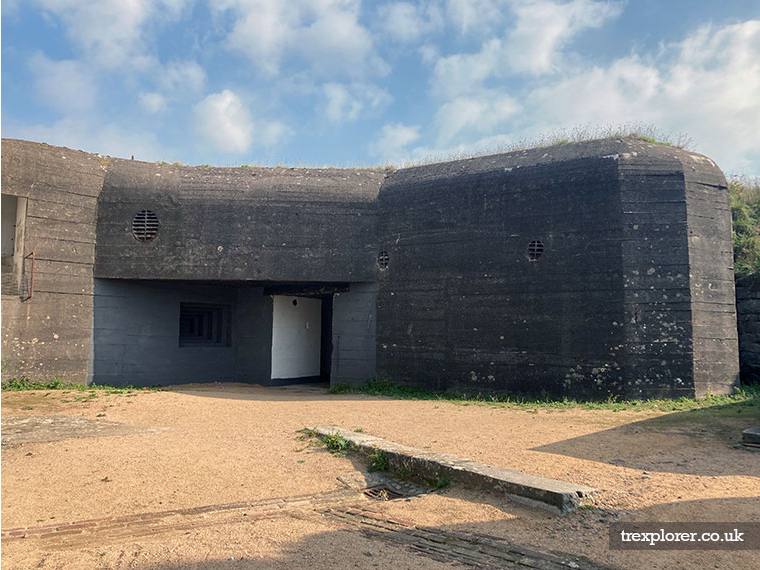Provide a brief response to the question using a single word or phrase: 
What is the location of the bunker?

Elizabeth Castle